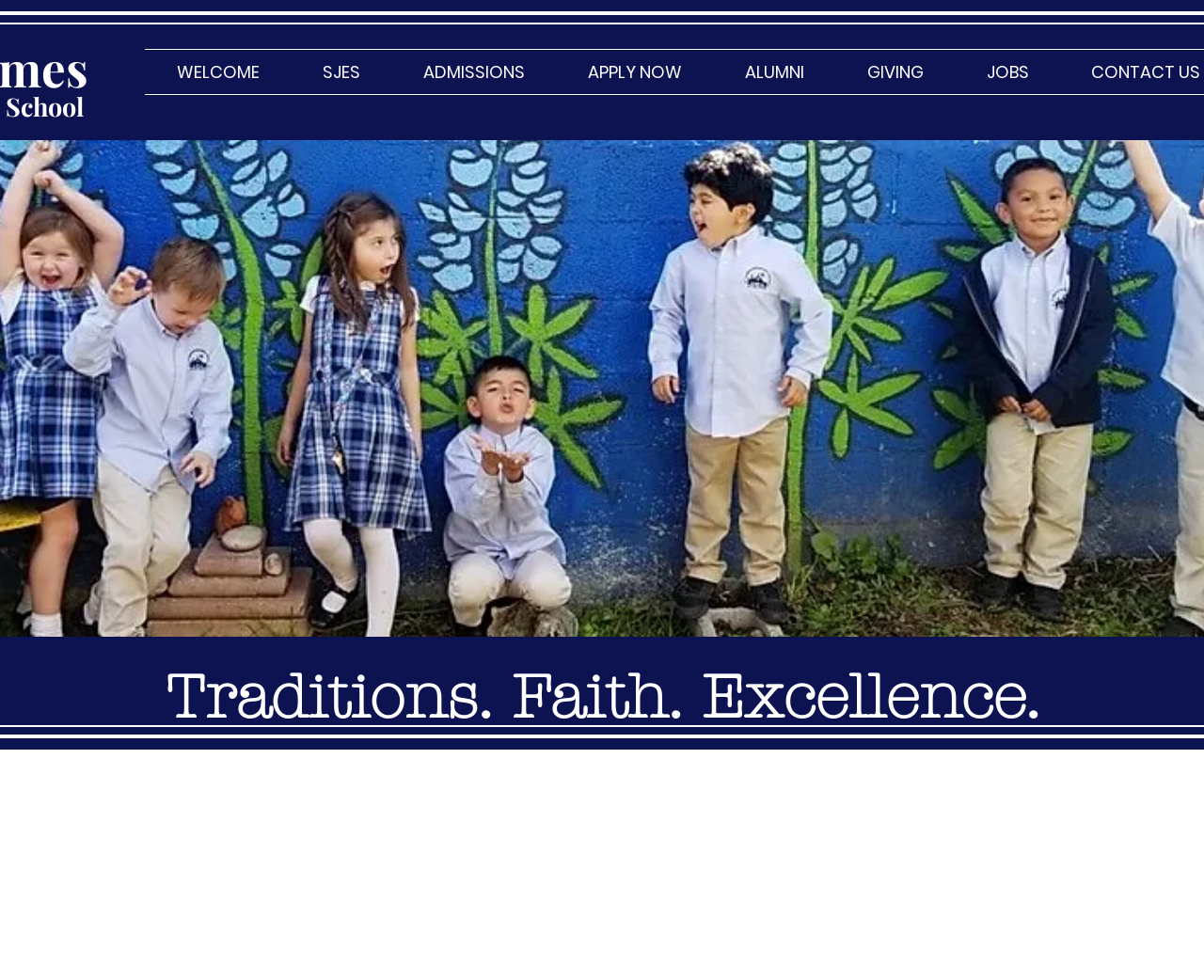How many links are in the navigation menu? Observe the screenshot and provide a one-word or short phrase answer.

7